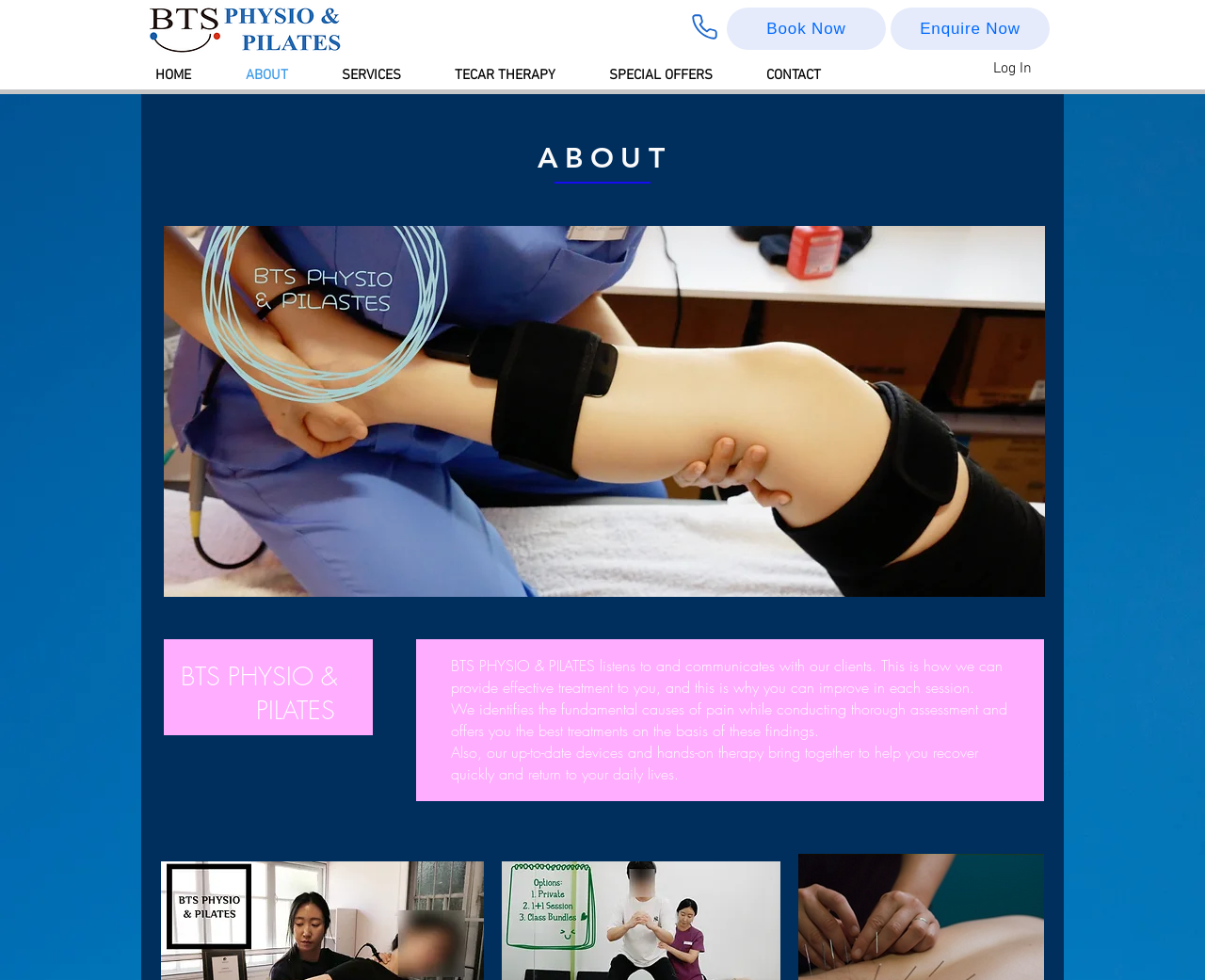What is the purpose of BTS Physio & Pilates?
Could you give a comprehensive explanation in response to this question?

The purpose of BTS Physio & Pilates can be inferred from the static text element which states 'BTS PHYSIO & PILATES listens to and communicates with our clients. This is how we can provide effective treatment to you, and this is why you can improve in each session.' This suggests that the clinic aims to provide effective treatment to its clients.